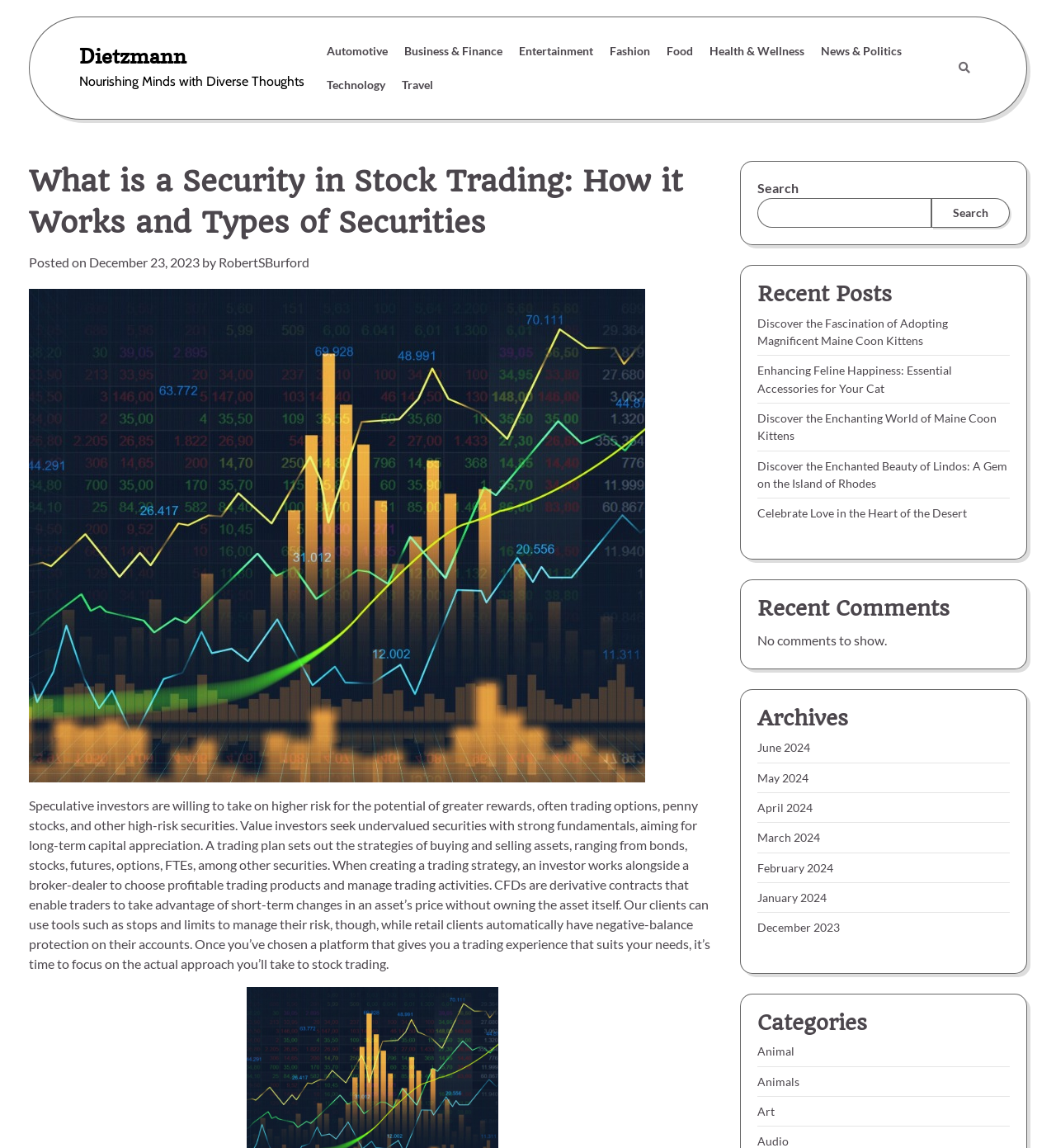Respond with a single word or phrase to the following question: What is the purpose of a trading plan?

To set out strategies